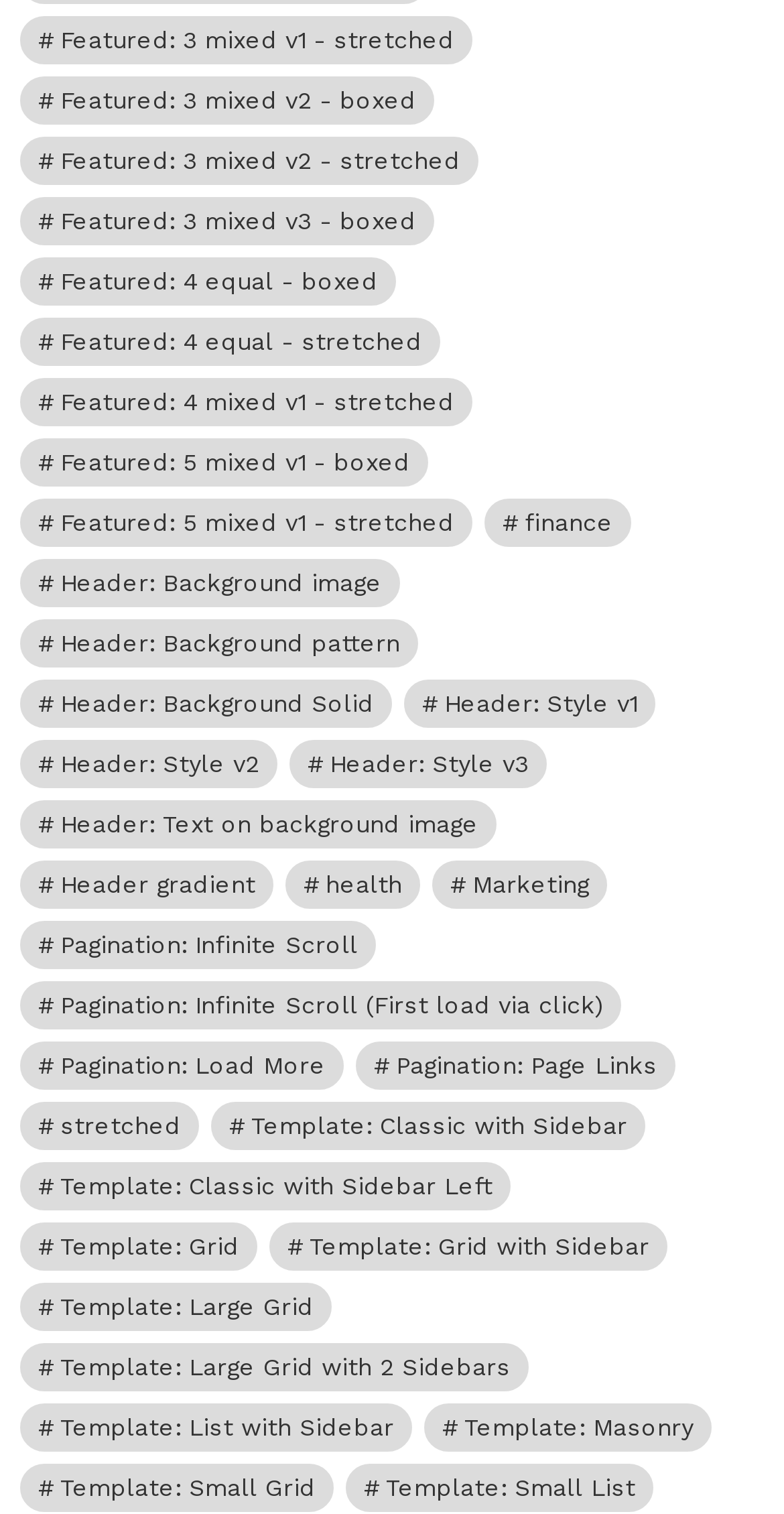What type of template is 'Template: Masonry'?
Refer to the image and provide a concise answer in one word or phrase.

Masonry template